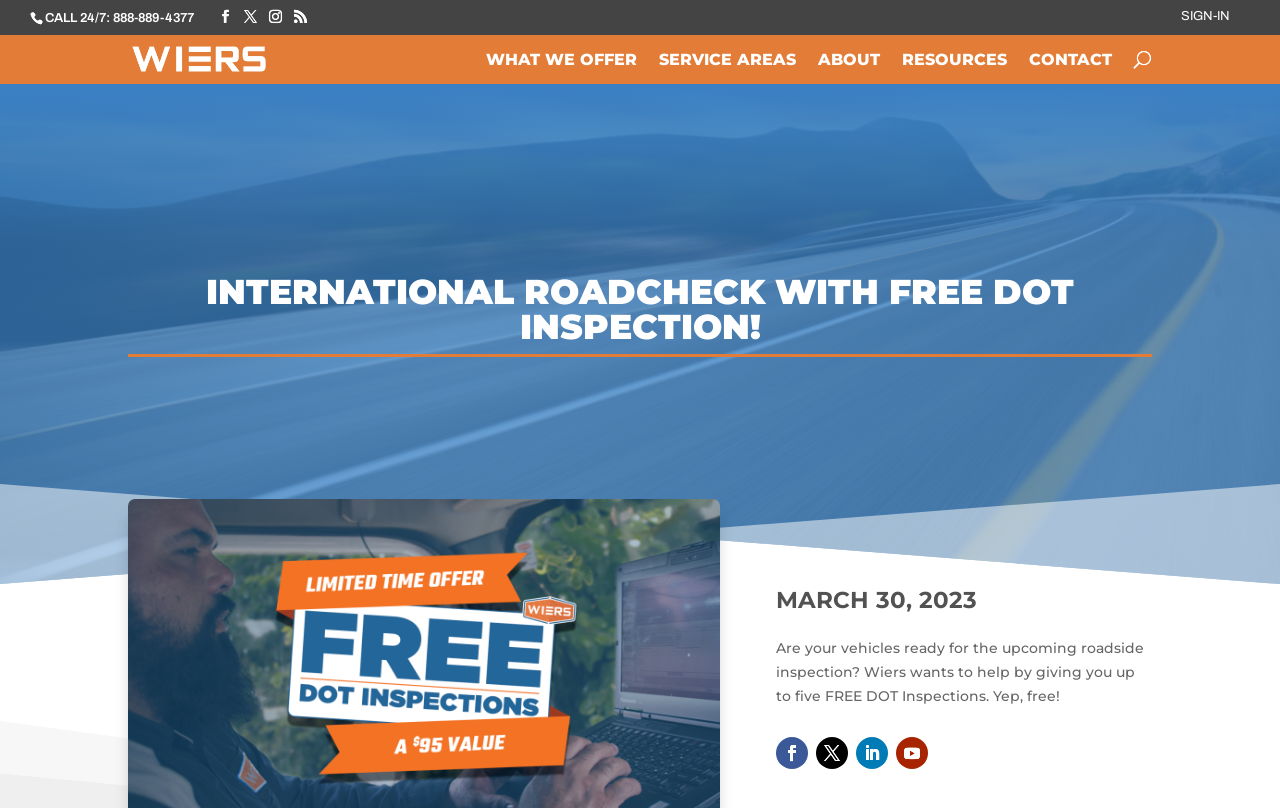Answer the question in a single word or phrase:
What is the main topic of the webpage?

International Roadcheck with free DOT Inspection